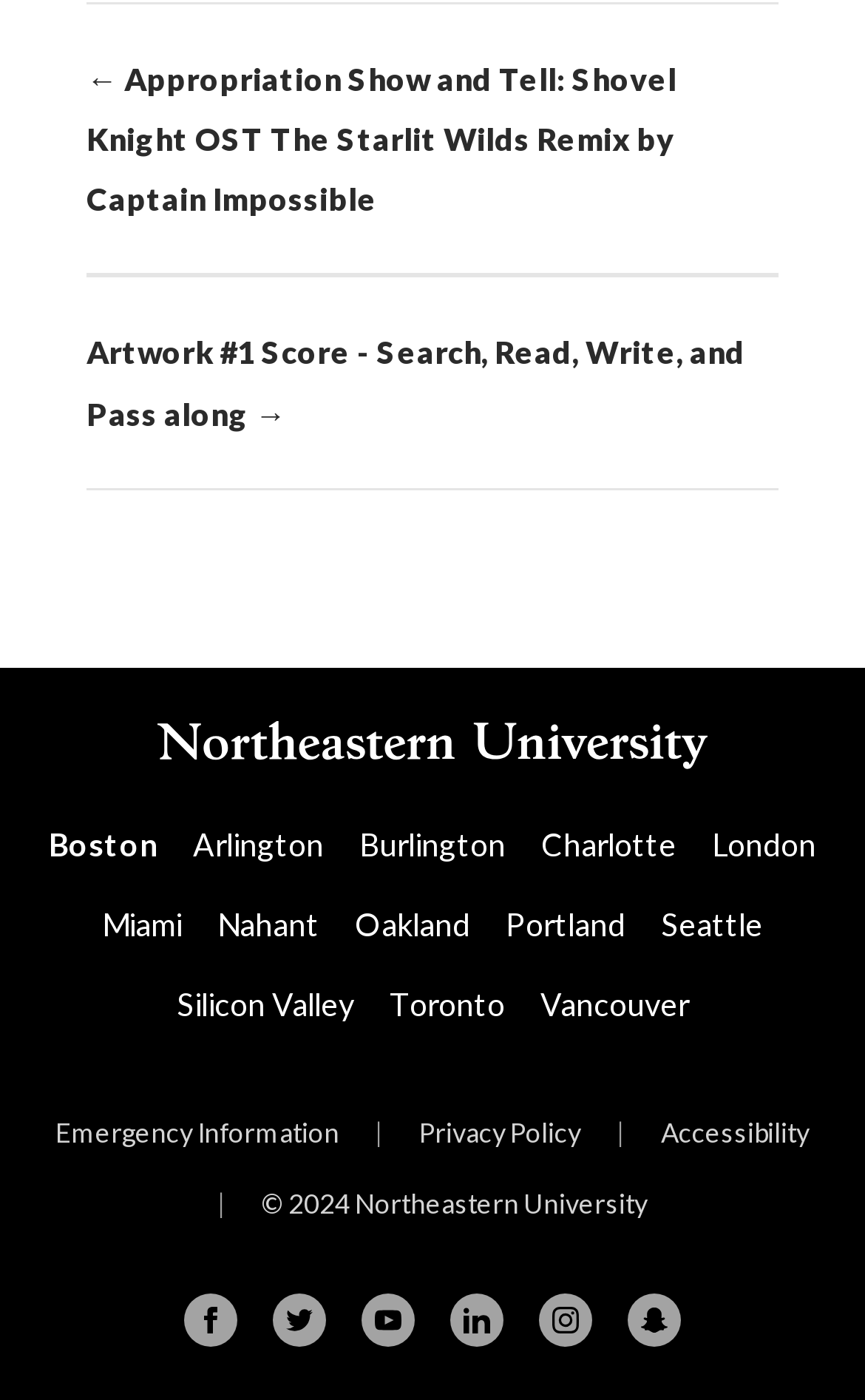What social media platforms are linked in the footer?
Using the information presented in the image, please offer a detailed response to the question.

I found the answer by looking at the links with images in the global footer section, which represent different social media platforms.